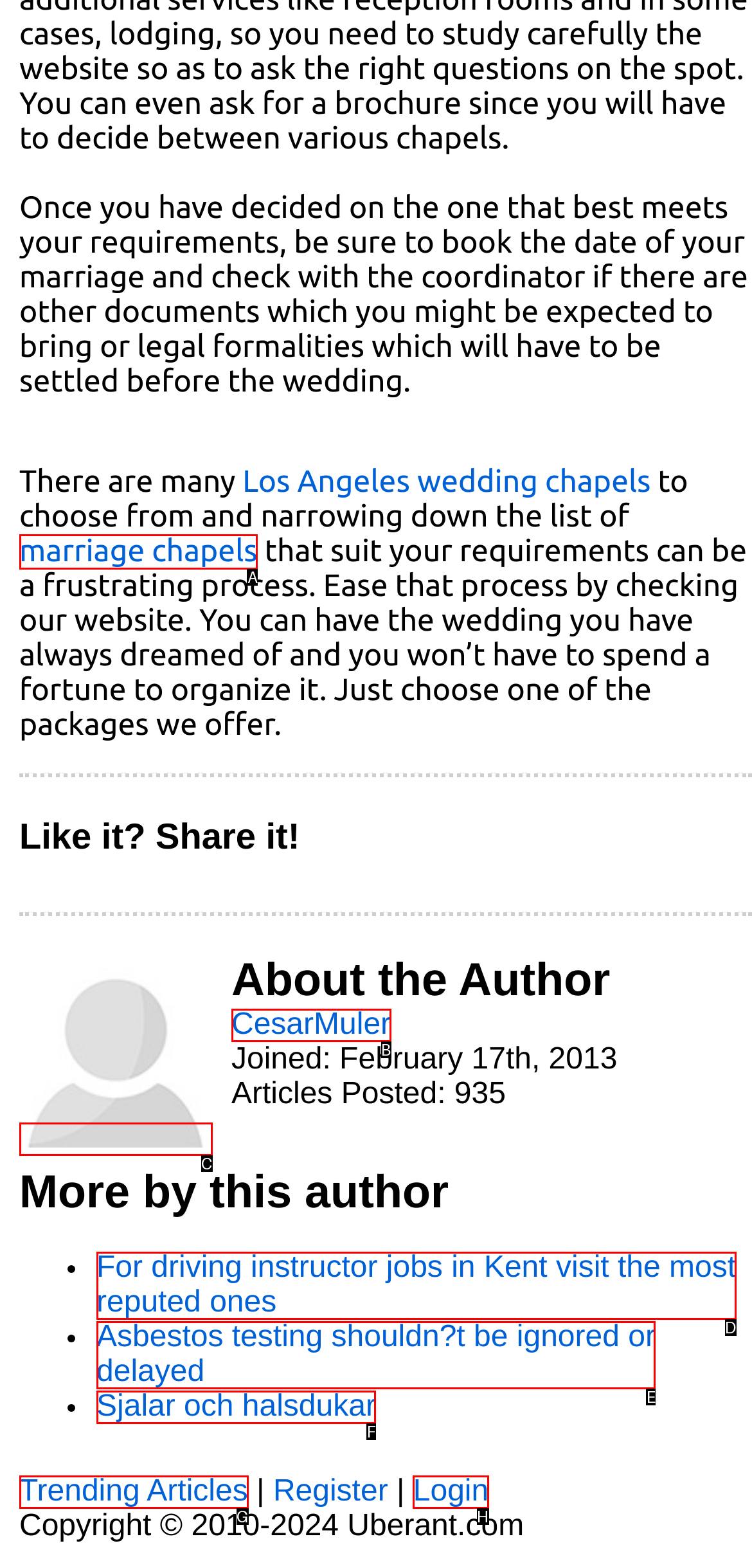Choose the UI element you need to click to carry out the task: Check trending articles.
Respond with the corresponding option's letter.

G